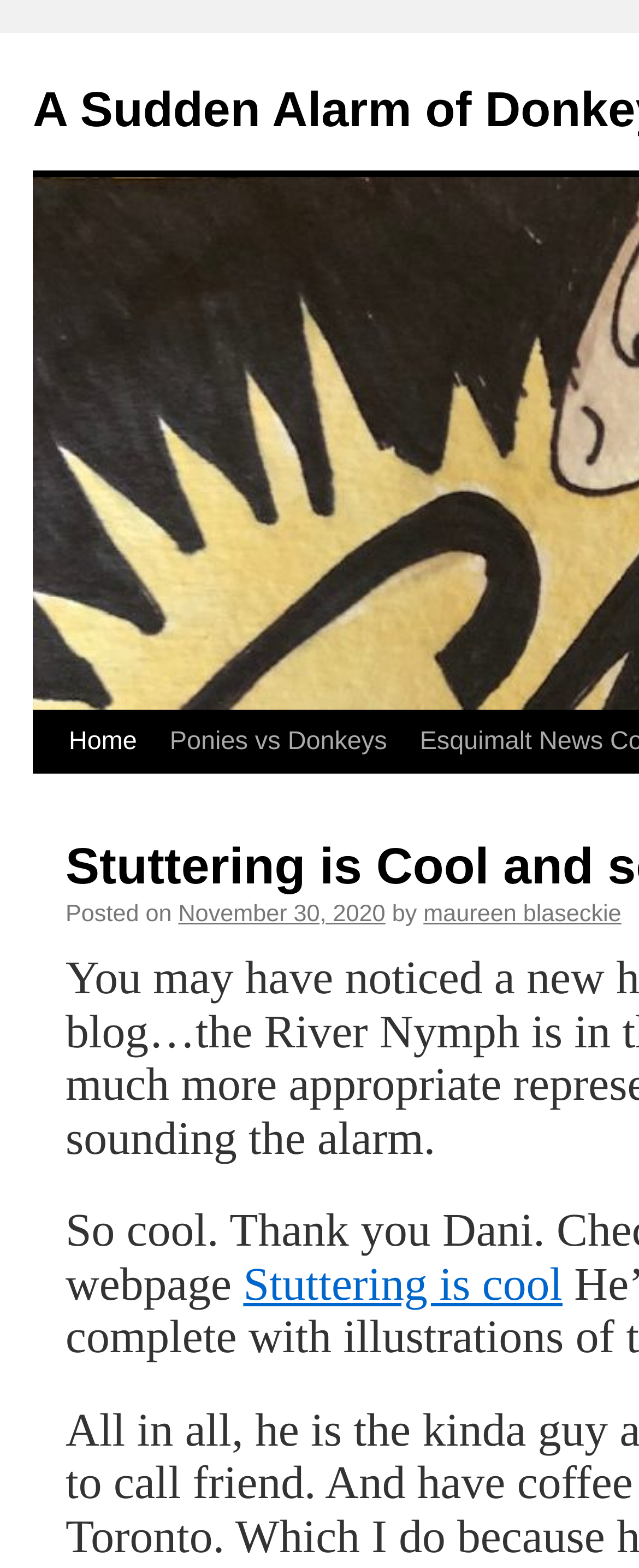Extract the main heading text from the webpage.

A Sudden Alarm of Donkeys